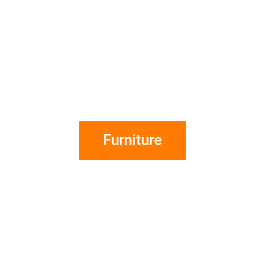Describe every aspect of the image in detail.

The image features a vibrant orange button labeled "Furniture." This button likely serves as an interactive element on the webpage, inviting users to click for more information or options related to furniture. This could pertain to articles, tips, or categories involving furniture management or decoration, making it a valuable resource for visitors seeking guidance in this area. The color and design of the button suggest a user-friendly interface, aimed at enhancing navigation and engagement.